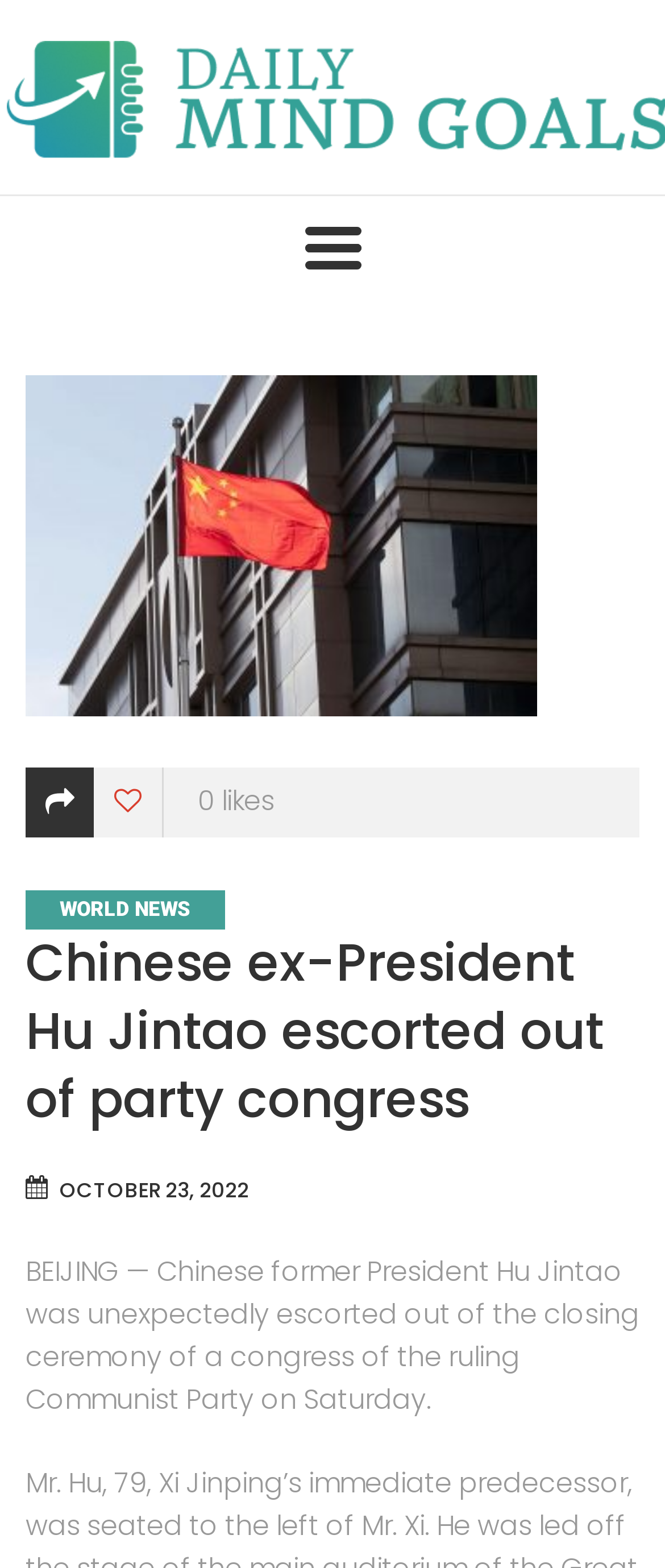Give a short answer using one word or phrase for the question:
How many social media links are there?

4